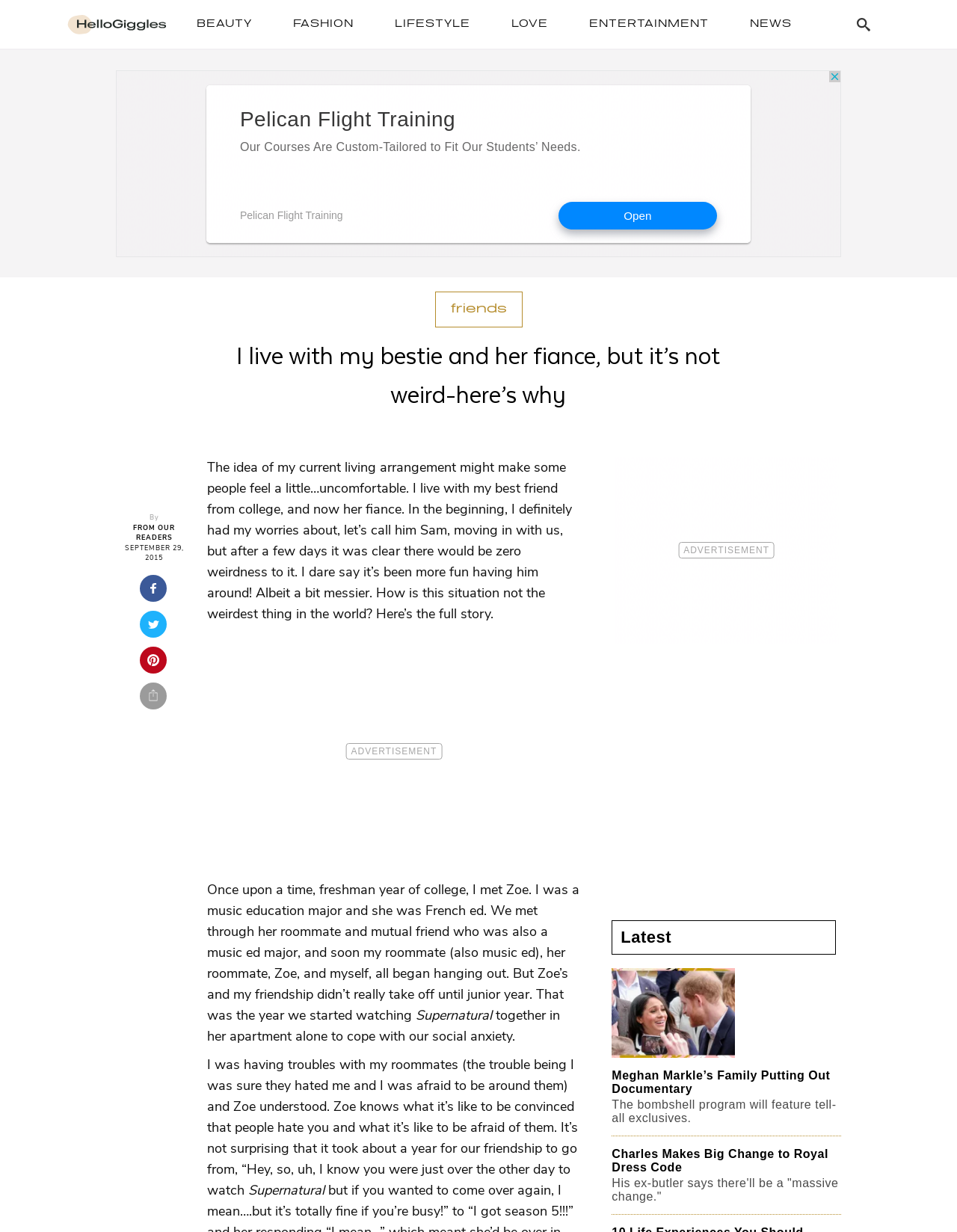Please determine the bounding box coordinates of the section I need to click to accomplish this instruction: "Visit the Talking Buffalo Podcast YouTube Channel".

None